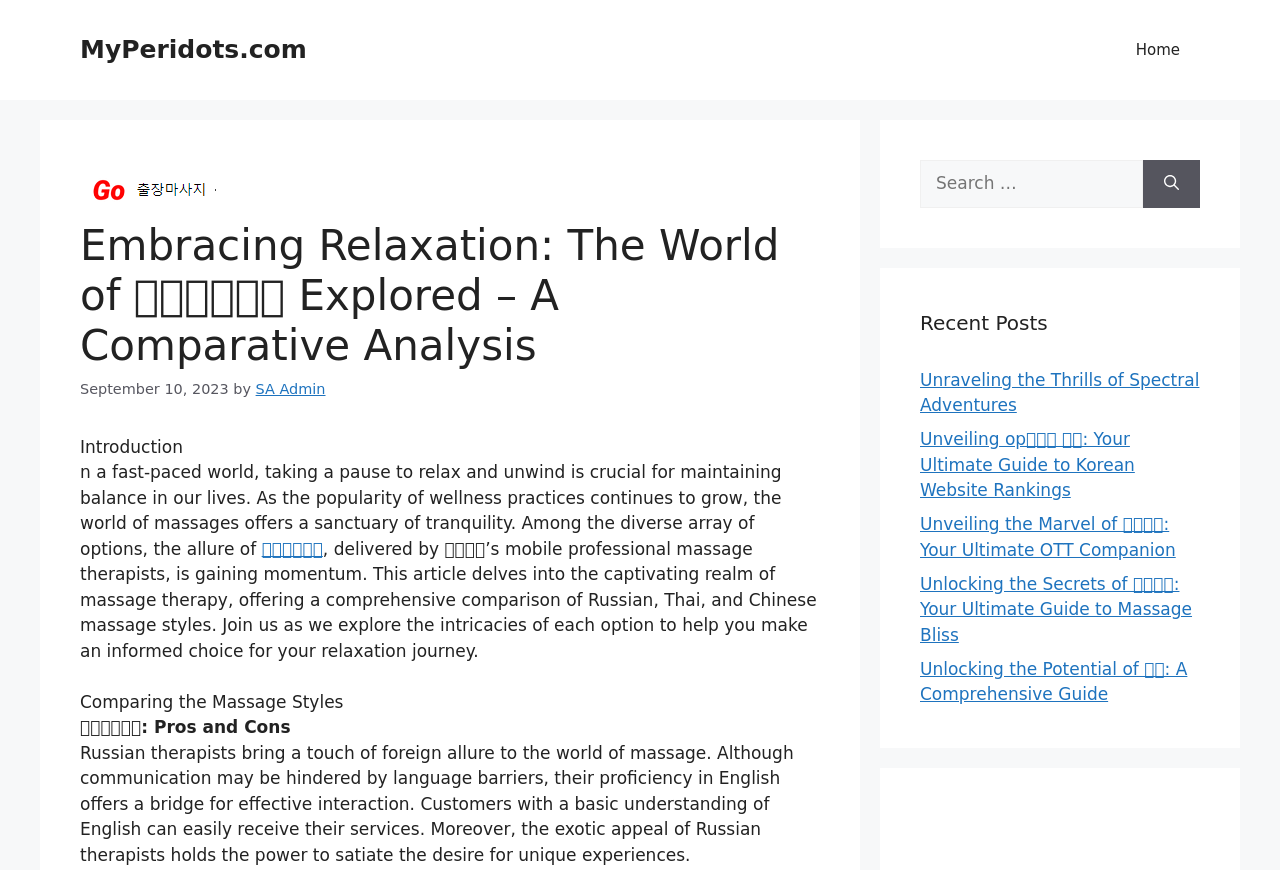Locate the bounding box coordinates of the clickable part needed for the task: "Learn about '러시아마사지'".

[0.204, 0.619, 0.252, 0.642]